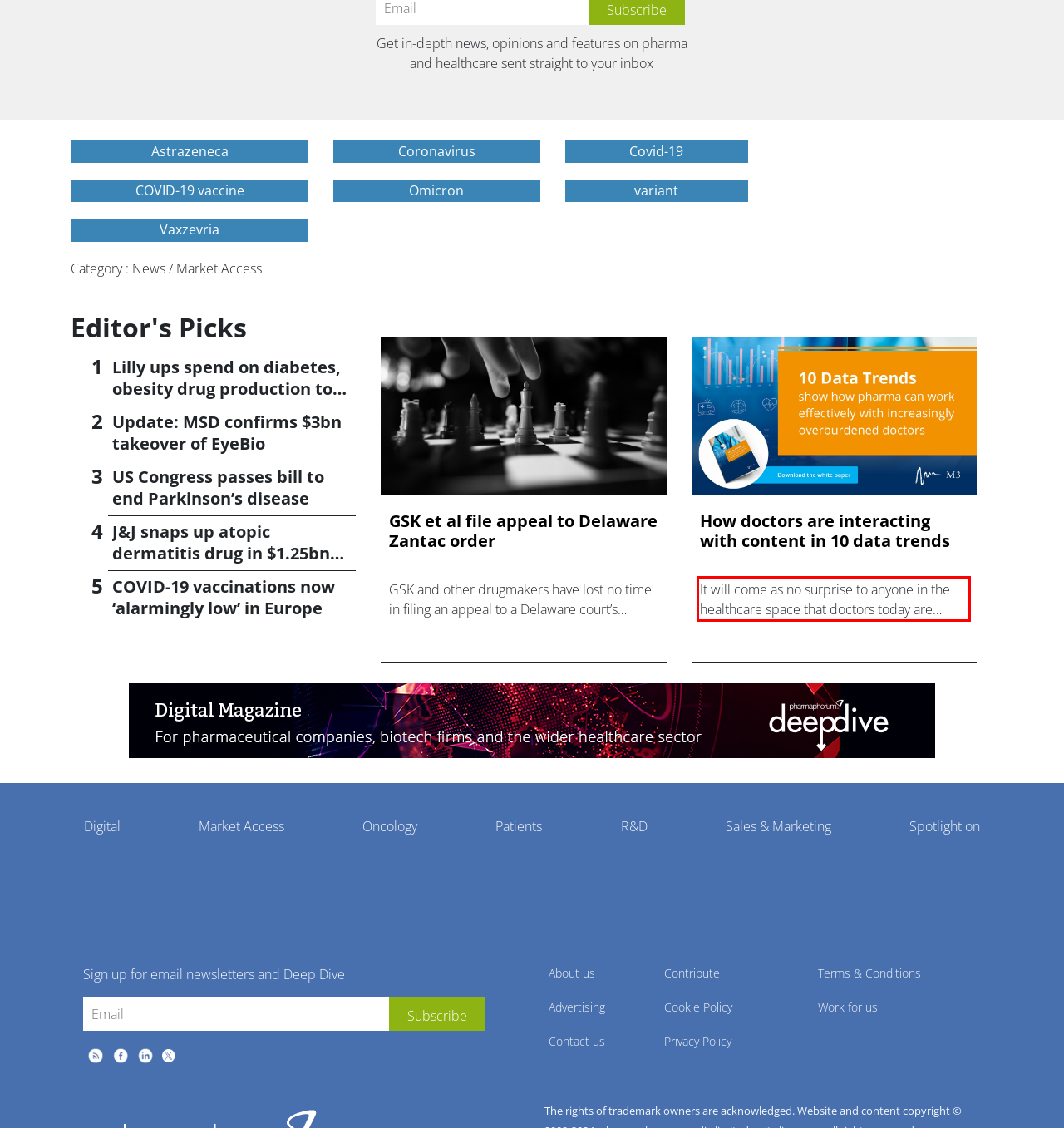You are provided with a screenshot of a webpage that includes a UI element enclosed in a red rectangle. Extract the text content inside this red rectangle.

It will come as no surprise to anyone in the healthcare space that doctors today are under an inordinate amount of pressure.